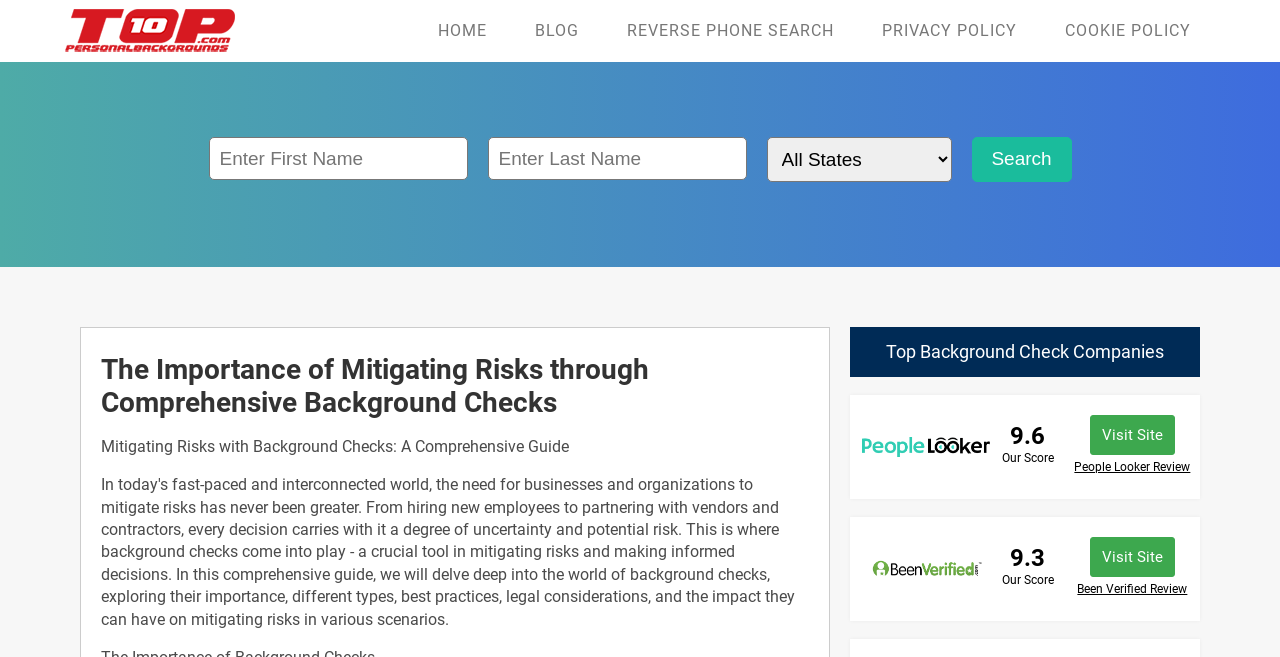Please identify the bounding box coordinates of the clickable area that will allow you to execute the instruction: "Perform a reverse phone search".

[0.471, 0.0, 0.67, 0.094]